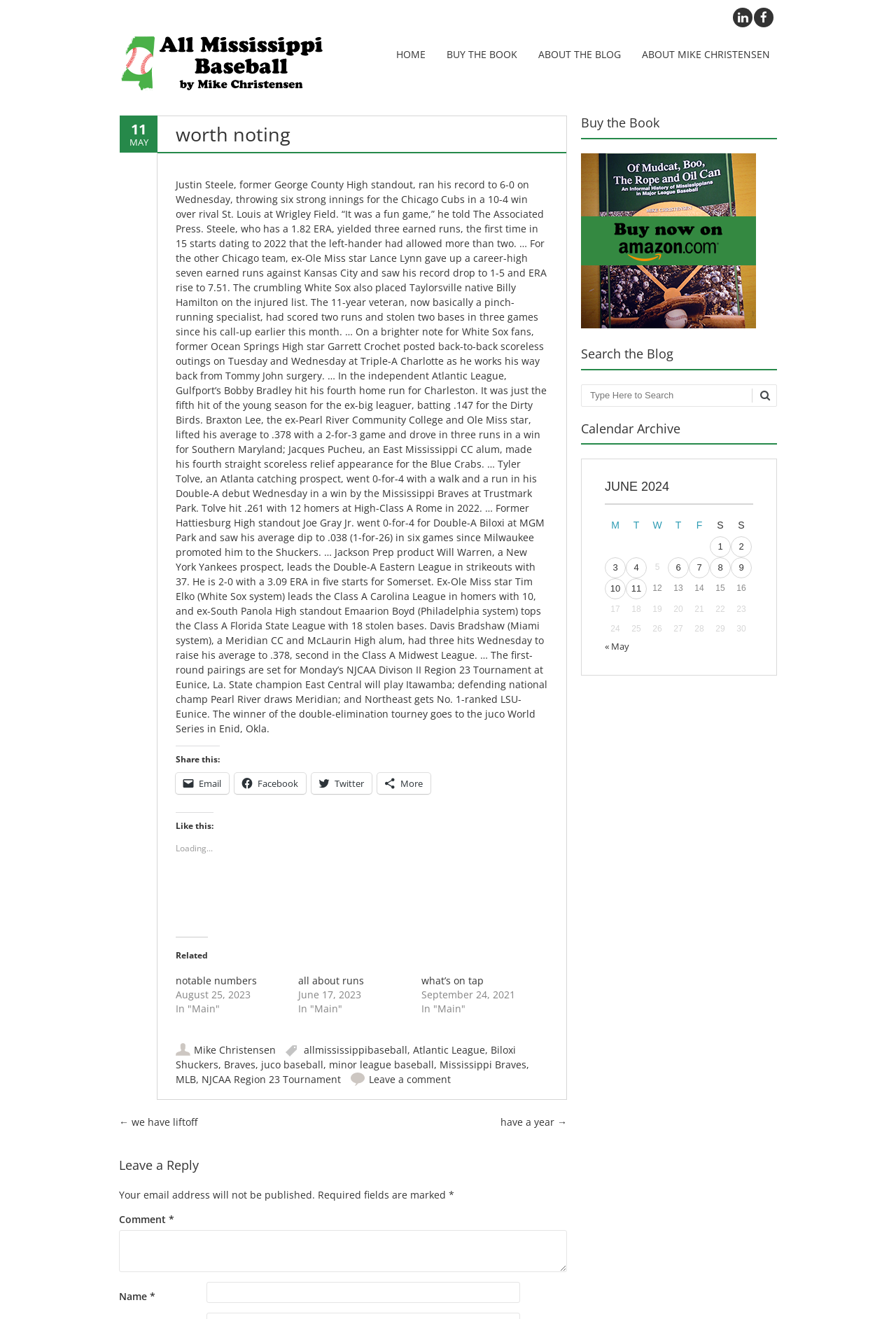Please determine the bounding box of the UI element that matches this description: Leave a comment. The coordinates should be given as (top-left x, top-left y, bottom-right x, bottom-right y), with all values between 0 and 1.

[0.411, 0.813, 0.503, 0.823]